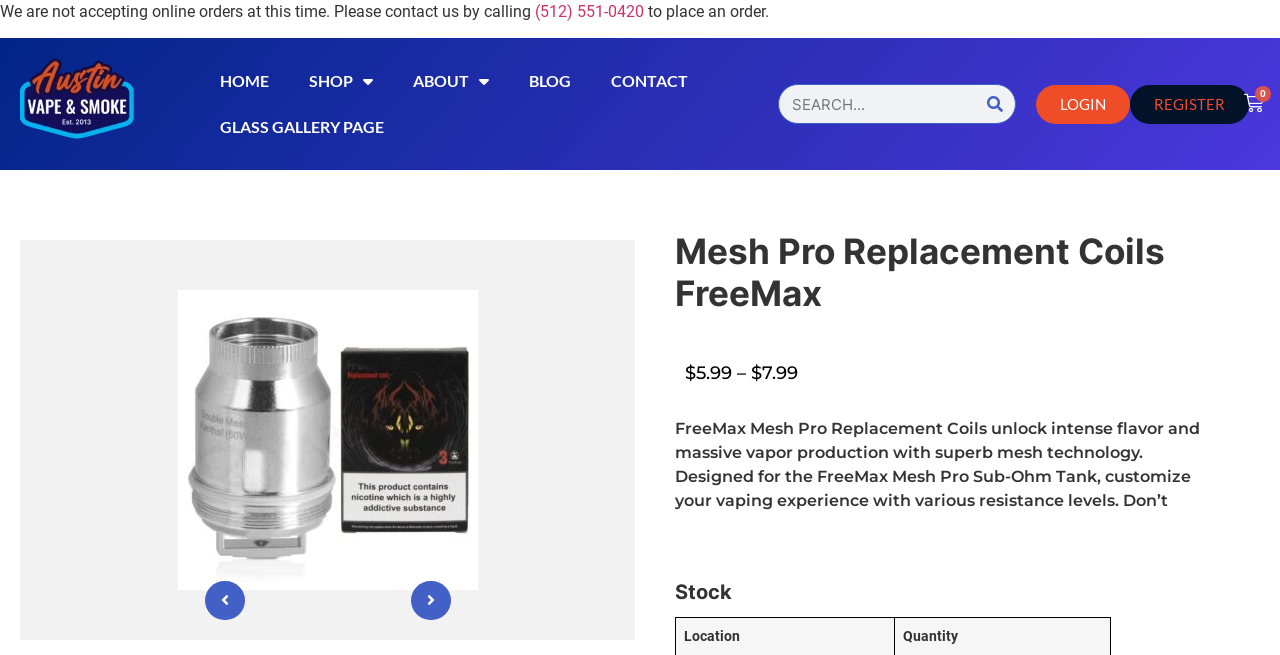What is the price range of the Mesh Pro Replacement Coils? Based on the screenshot, please respond with a single word or phrase.

$5.99 - $7.99